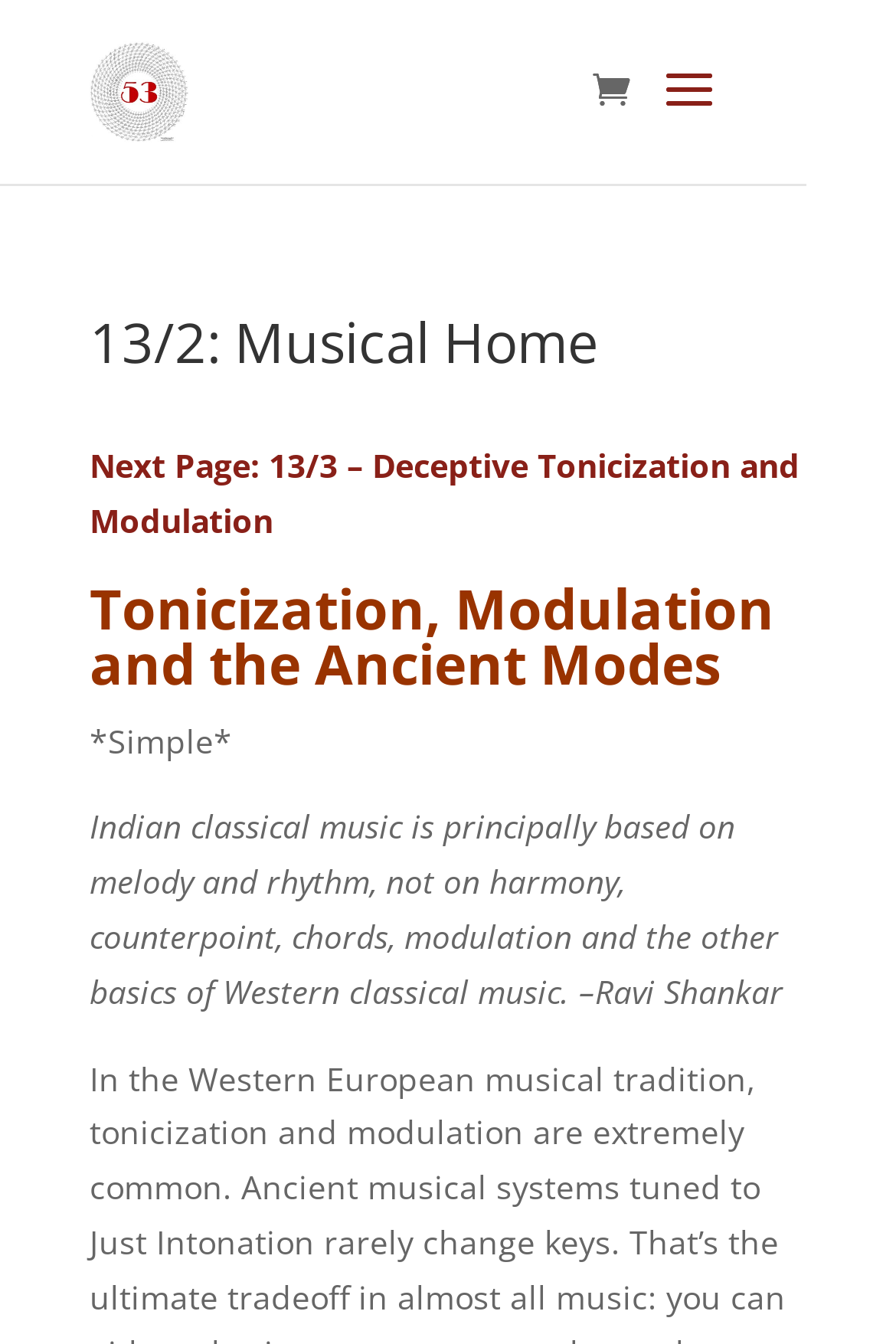What is the topic of the current page?
Answer the question with a detailed explanation, including all necessary information.

The topic of the current page can be determined by looking at the heading that says 'Tonicization, Modulation and the Ancient Modes', which is located below the main title of the webpage.